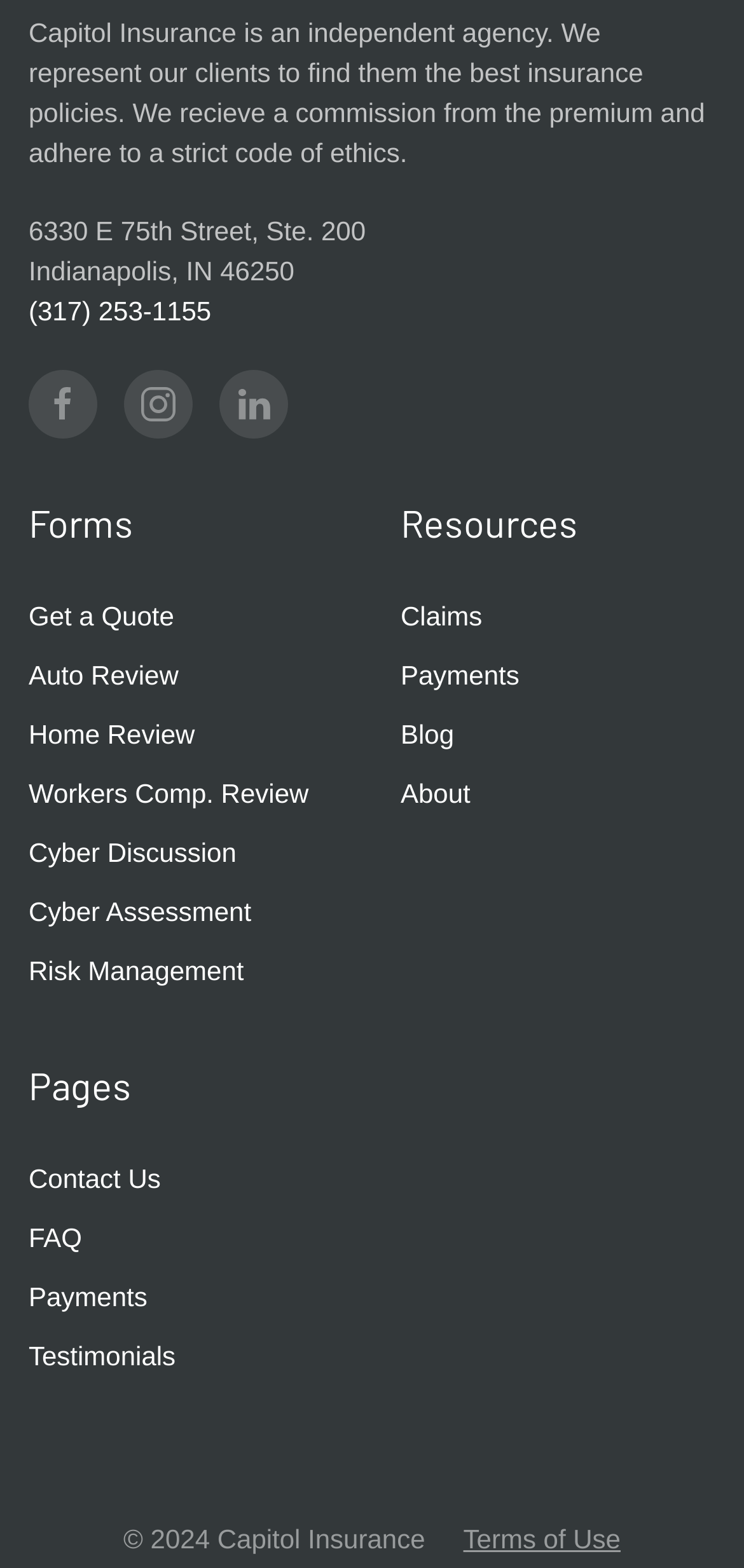How many resources are available?
Refer to the image and provide a detailed answer to the question.

I counted the number of link elements within the 'Resources' section. I found four links: 'Claims', 'Payments', 'Blog', and 'About'.